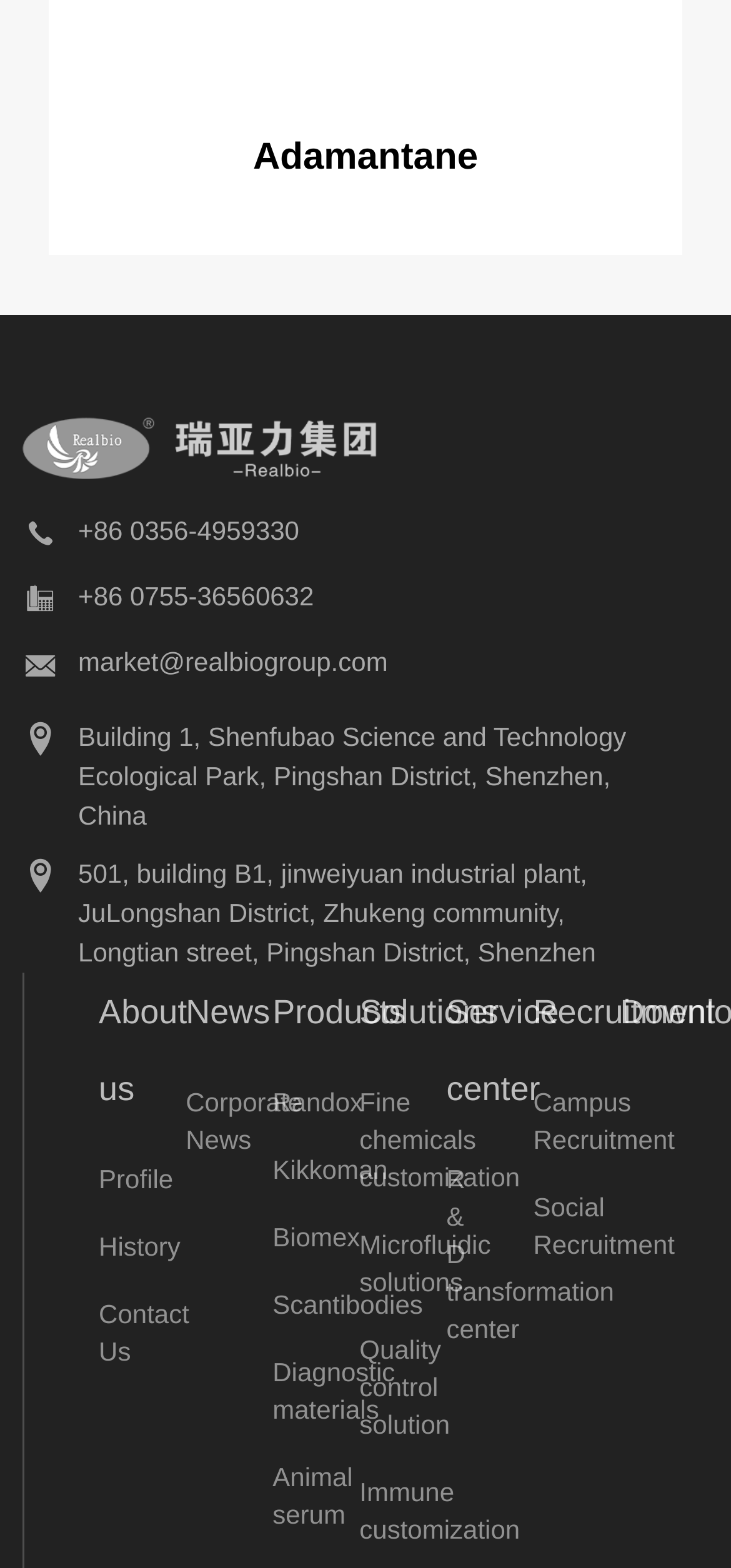Mark the bounding box of the element that matches the following description: "title="这是描述信息"".

[0.033, 0.33, 0.079, 0.355]